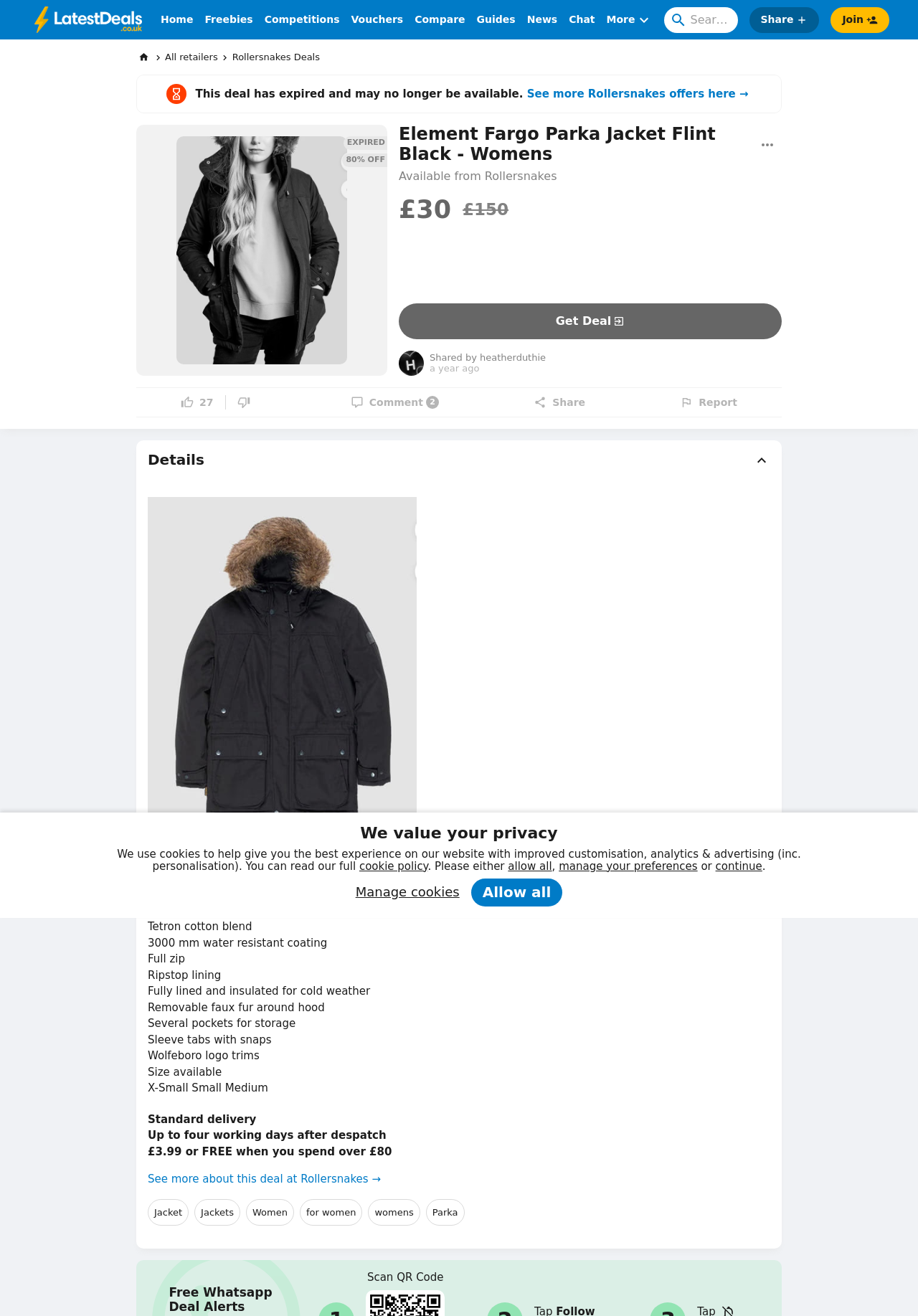Kindly provide the bounding box coordinates of the section you need to click on to fulfill the given instruction: "View more about this deal at Rollersnakes".

[0.161, 0.89, 0.415, 0.902]